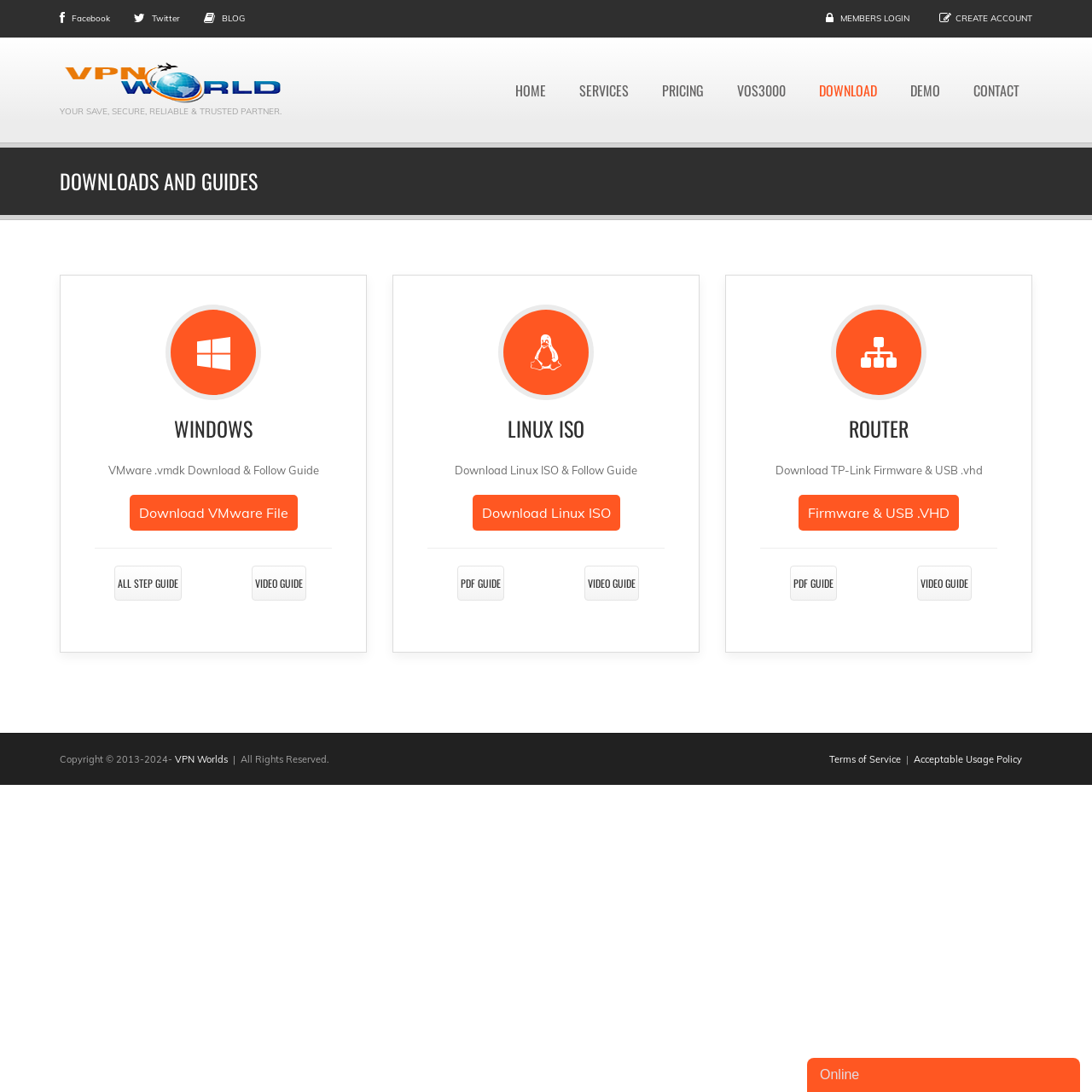Please provide a comprehensive response to the question below by analyzing the image: 
How many social media links are available?

I counted the number of social media links available on the webpage, which are Facebook, Twitter, and two others, totaling 4 links.